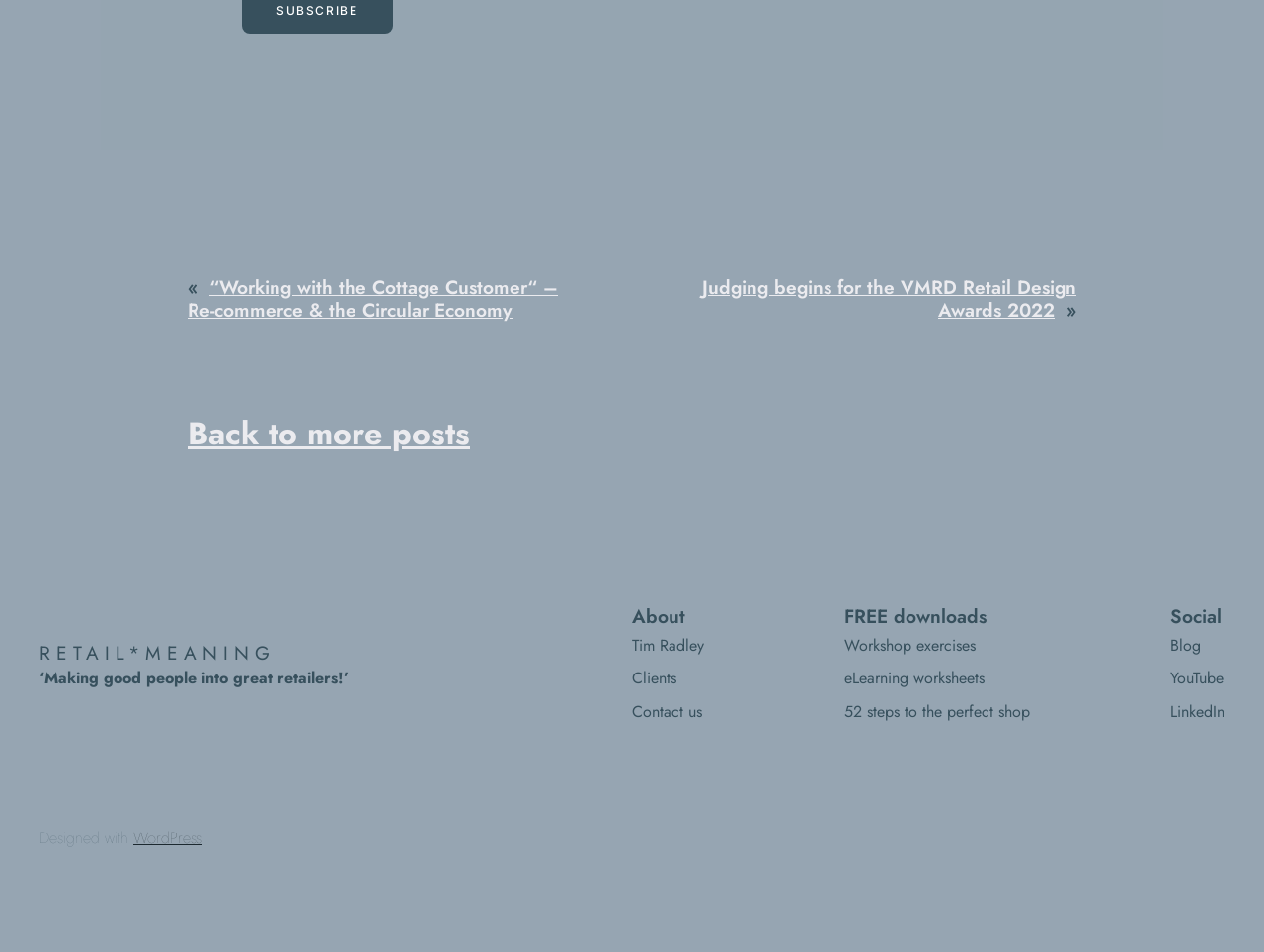How many navigation sections are there on the webpage?
Refer to the image and provide a detailed answer to the question.

I counted the number of navigation sections by looking at the elements with the type 'navigation' and found three of them, labeled as 'Navigation', 'Navigation 2', and 'Navigation 3'.